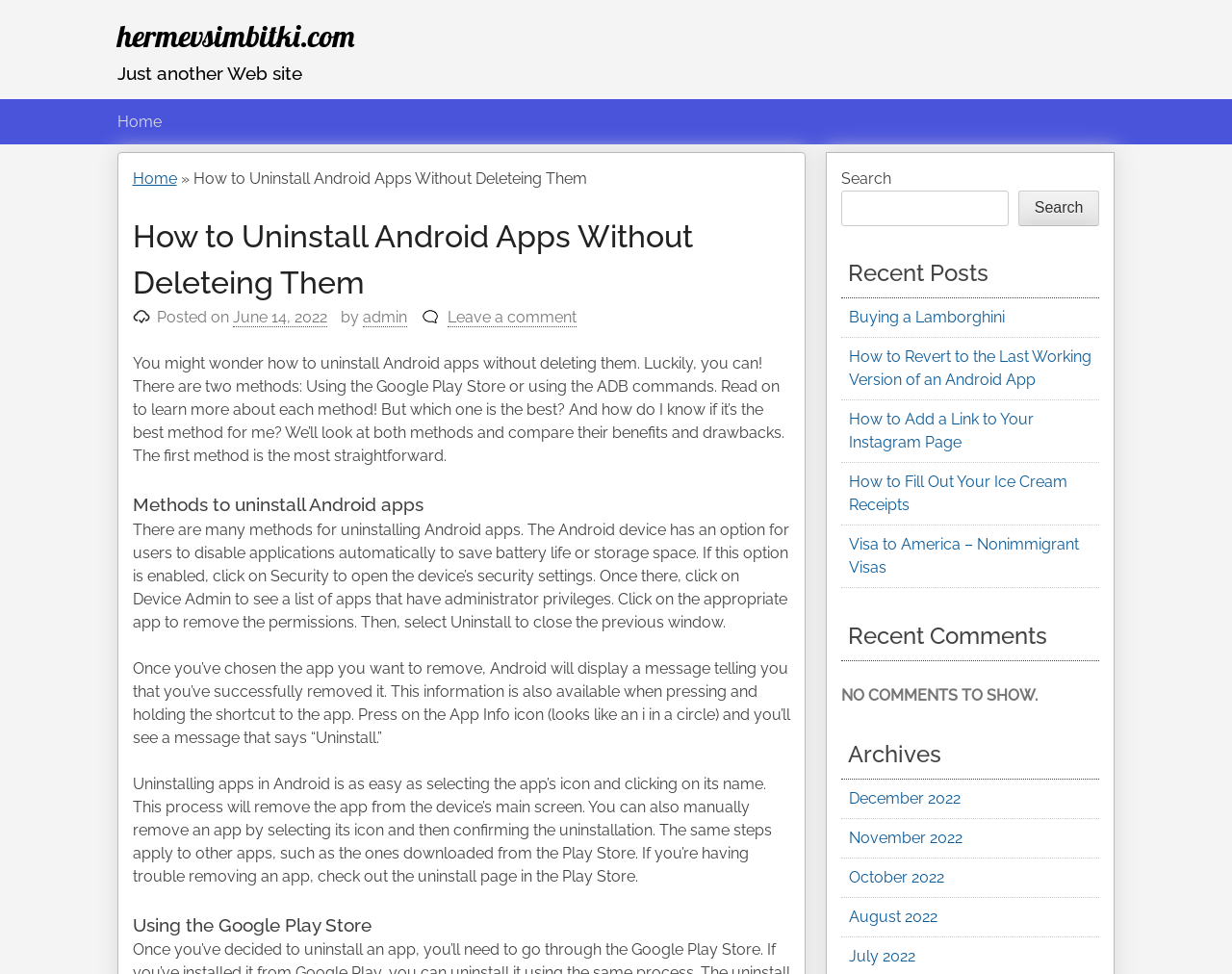Provide the bounding box coordinates of the HTML element described by the text: "Buying a Lamborghini". The coordinates should be in the format [left, top, right, bottom] with values between 0 and 1.

[0.689, 0.317, 0.815, 0.335]